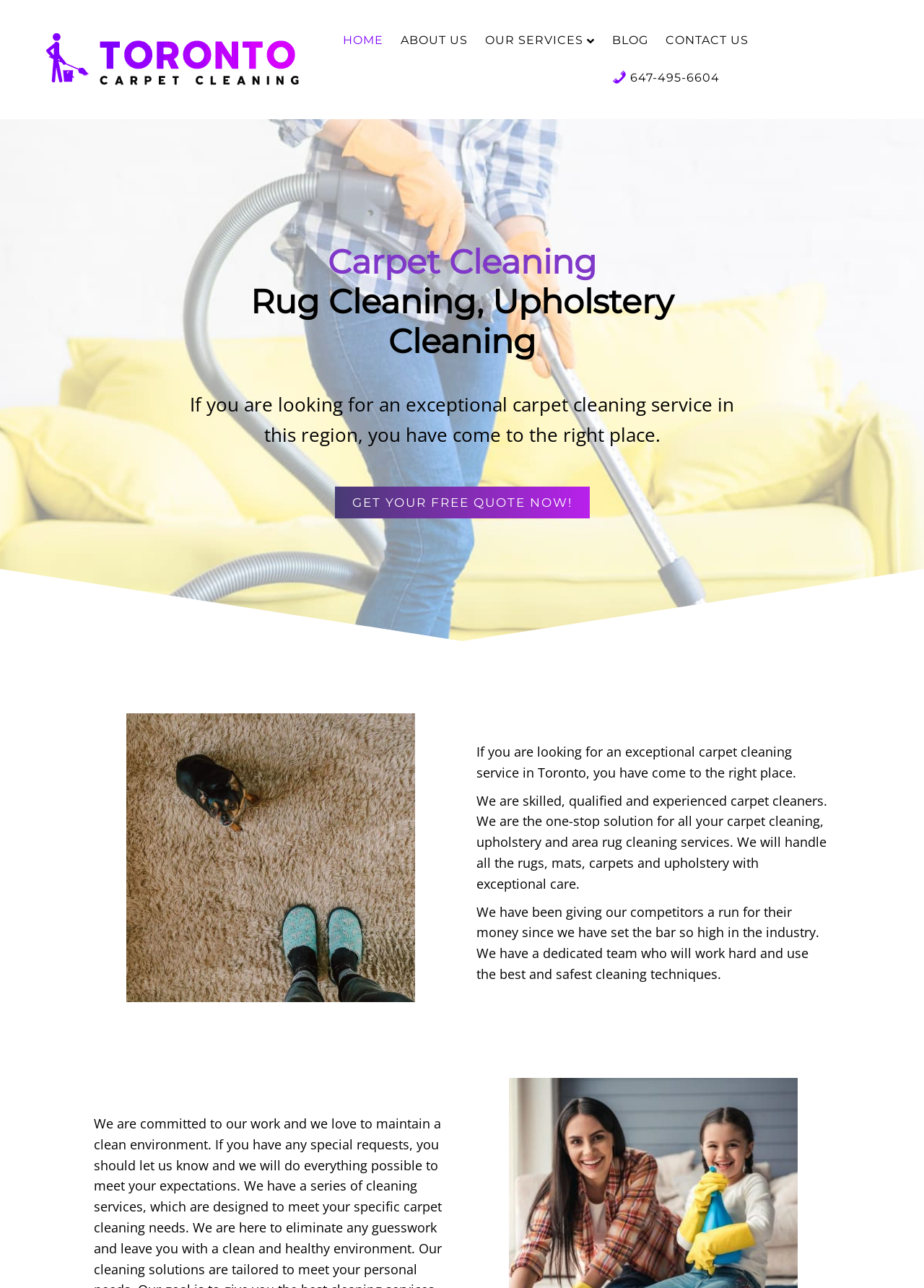Can you specify the bounding box coordinates of the area that needs to be clicked to fulfill the following instruction: "Click the 'CONTACT US' link"?

[0.711, 0.017, 0.82, 0.046]